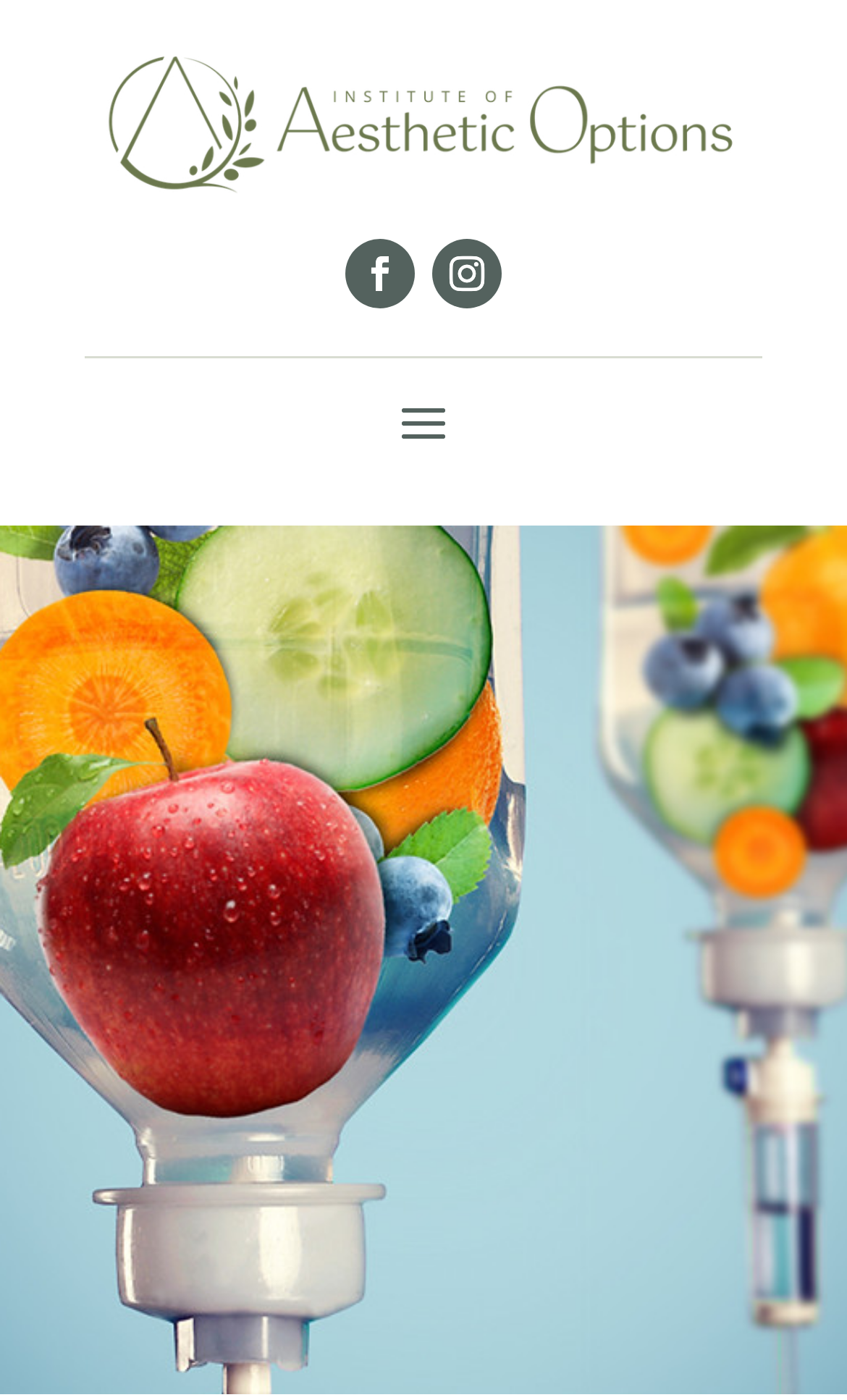Provide the bounding box coordinates of the HTML element this sentence describes: "Follow". The bounding box coordinates consist of four float numbers between 0 and 1, i.e., [left, top, right, bottom].

[0.408, 0.171, 0.49, 0.221]